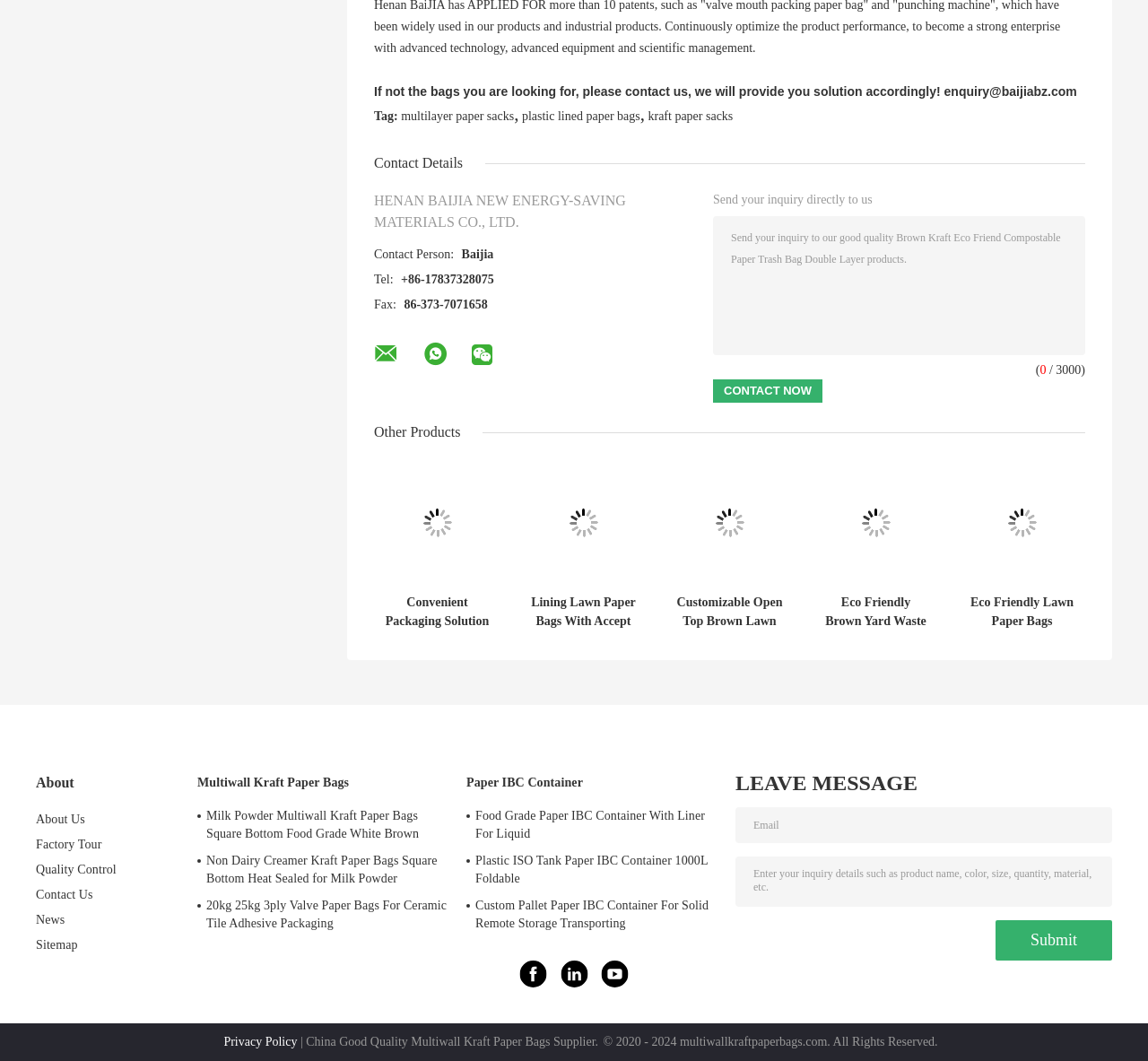Determine the bounding box coordinates in the format (top-left x, top-left y, bottom-right x, bottom-right y). Ensure all values are floating point numbers between 0 and 1. Identify the bounding box of the UI element described by: Paper IBC Container

[0.406, 0.729, 0.641, 0.747]